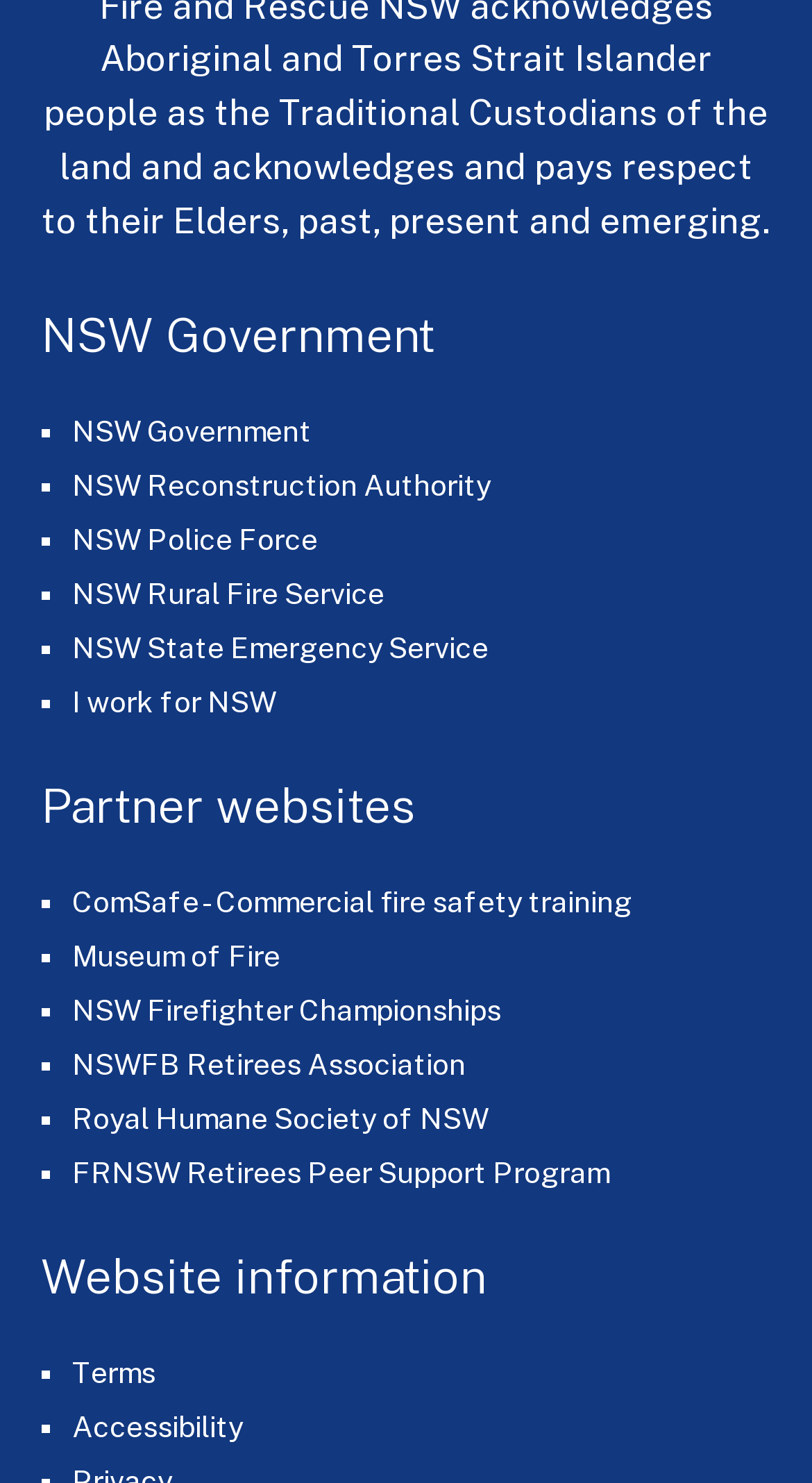Please provide the bounding box coordinates for the element that needs to be clicked to perform the following instruction: "Explore Accessibility features". The coordinates should be given as four float numbers between 0 and 1, i.e., [left, top, right, bottom].

[0.088, 0.951, 0.299, 0.973]